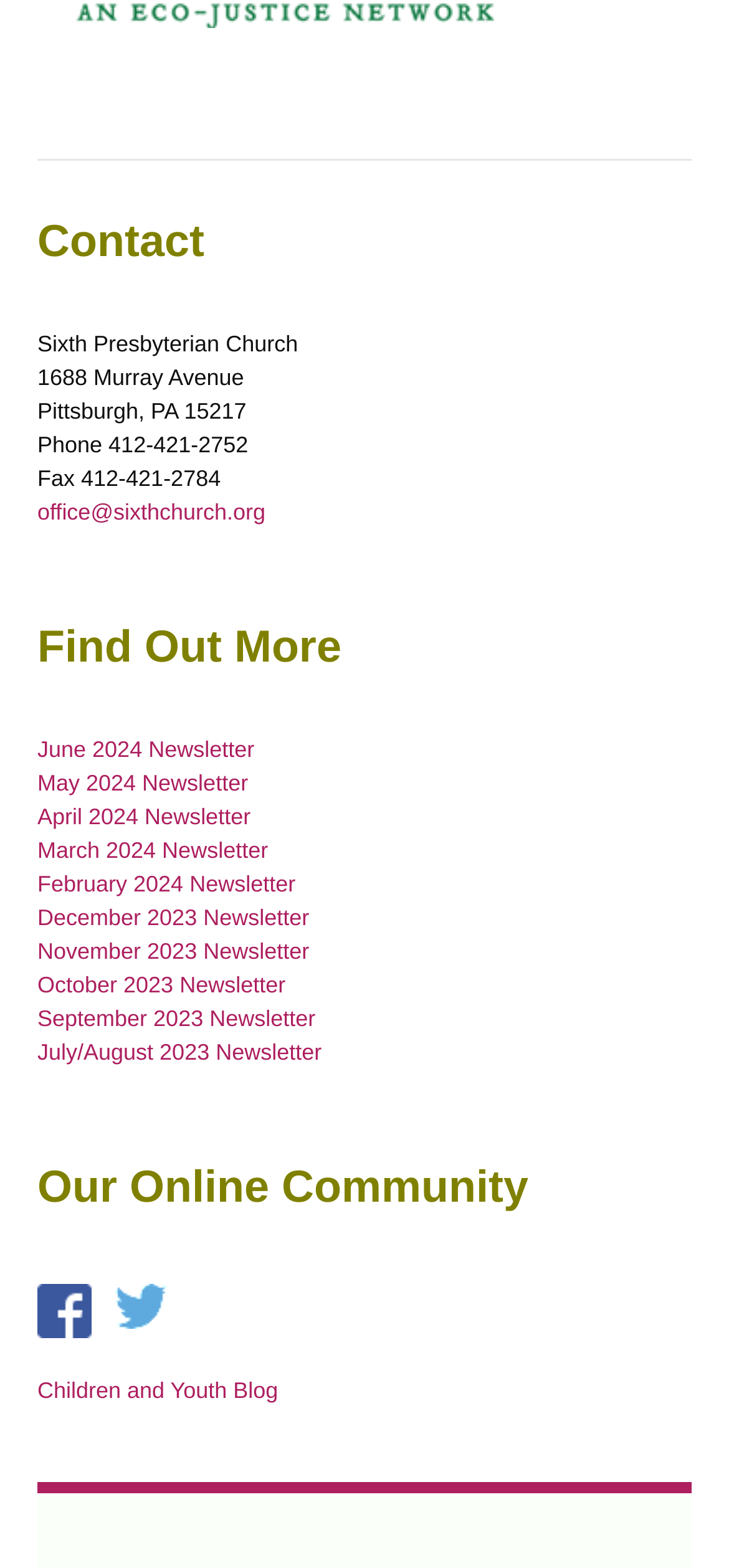What is the name of the church?
Could you answer the question with a detailed and thorough explanation?

The name of the church can be found in the static text element 'Sixth Presbyterian Church' located at [0.051, 0.211, 0.409, 0.228] which is a direct child of the root element.